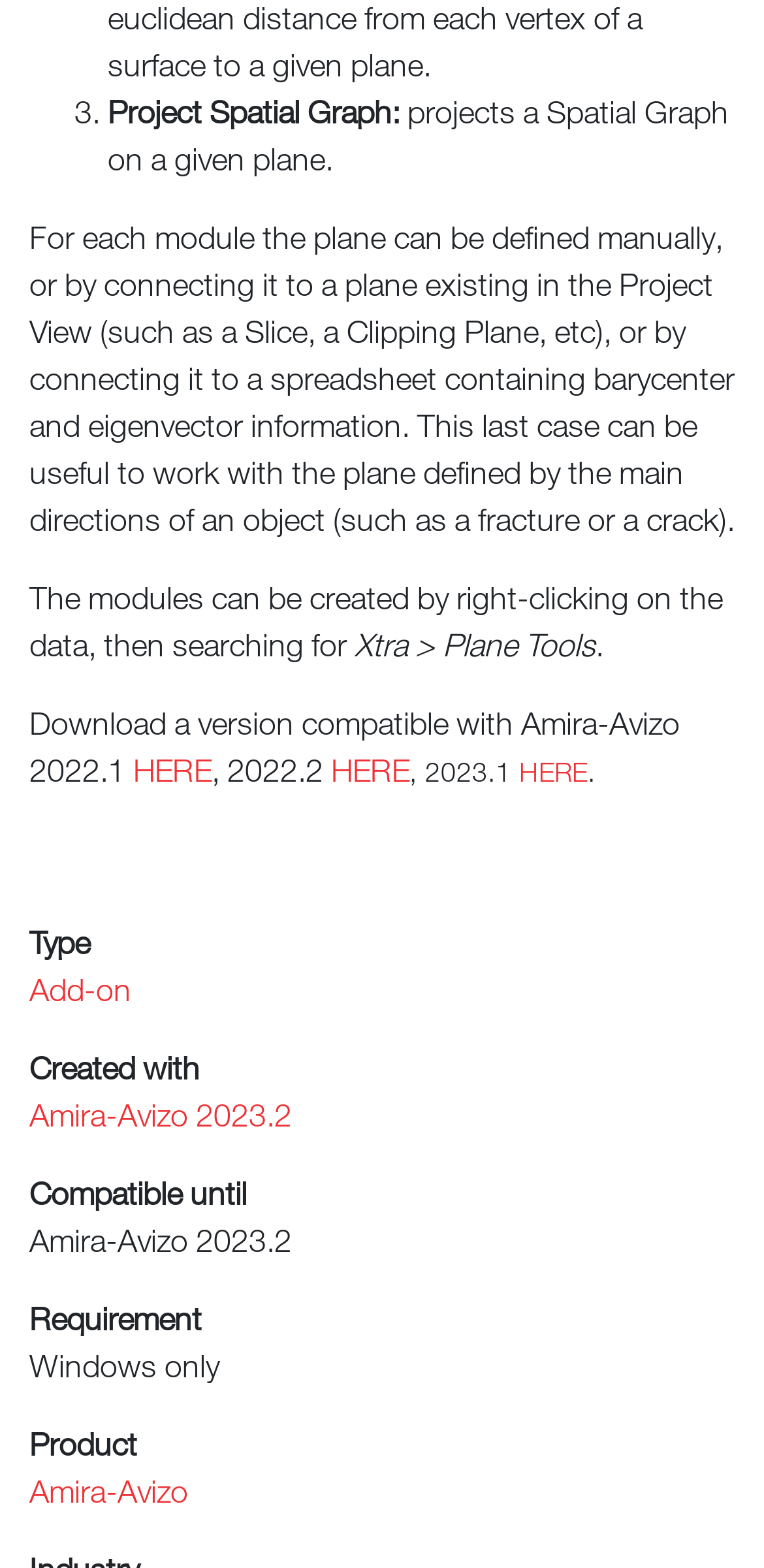Find the coordinates for the bounding box of the element with this description: "Help for XPand module".

[0.038, 0.811, 0.441, 0.834]